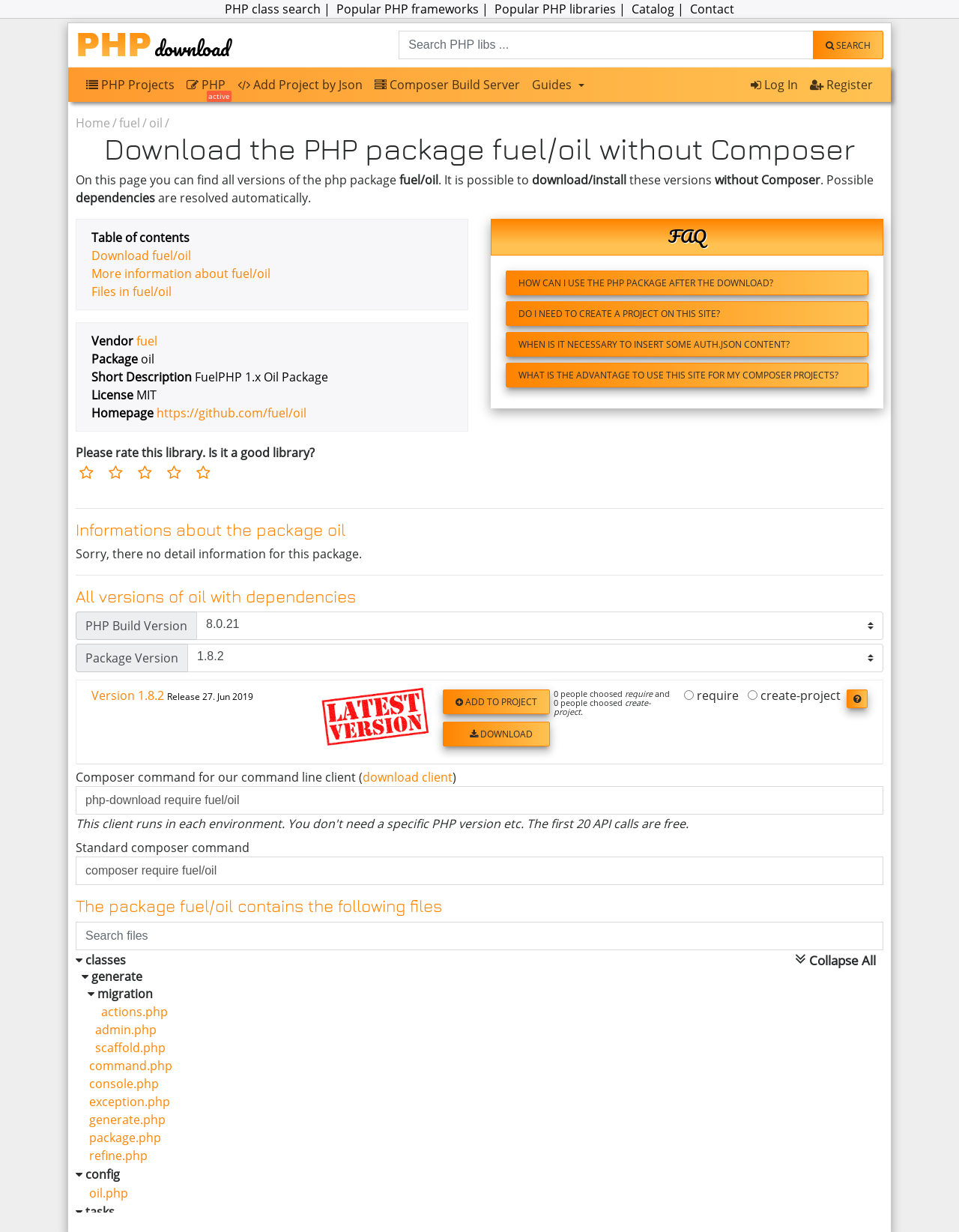Indicate the bounding box coordinates of the element that must be clicked to execute the instruction: "Visit the Central Academy of Fine Arts website". The coordinates should be given as four float numbers between 0 and 1, i.e., [left, top, right, bottom].

None